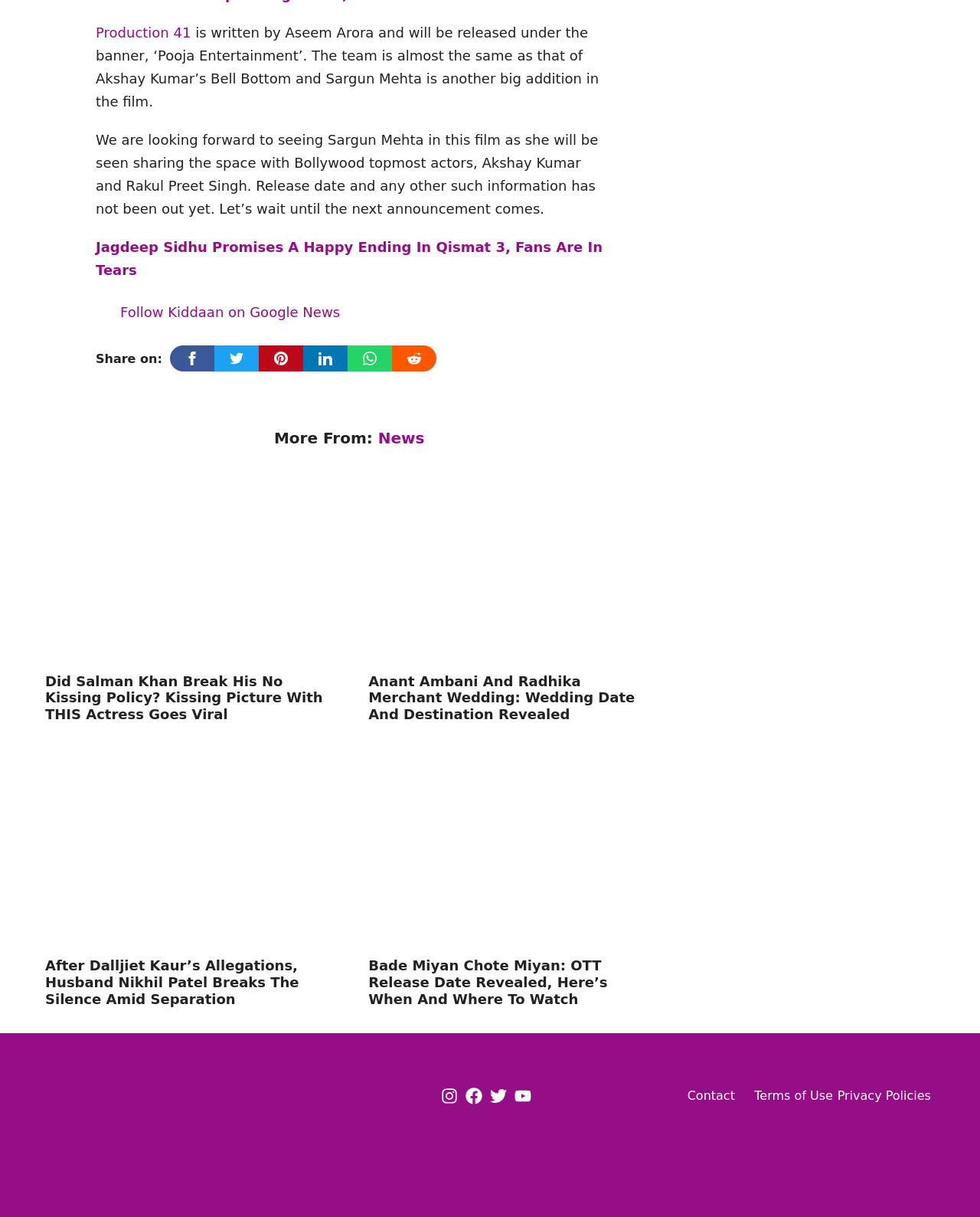Identify the coordinates of the bounding box for the element that must be clicked to accomplish the instruction: "Click on the 'Carnist Claim Compendium' link".

None